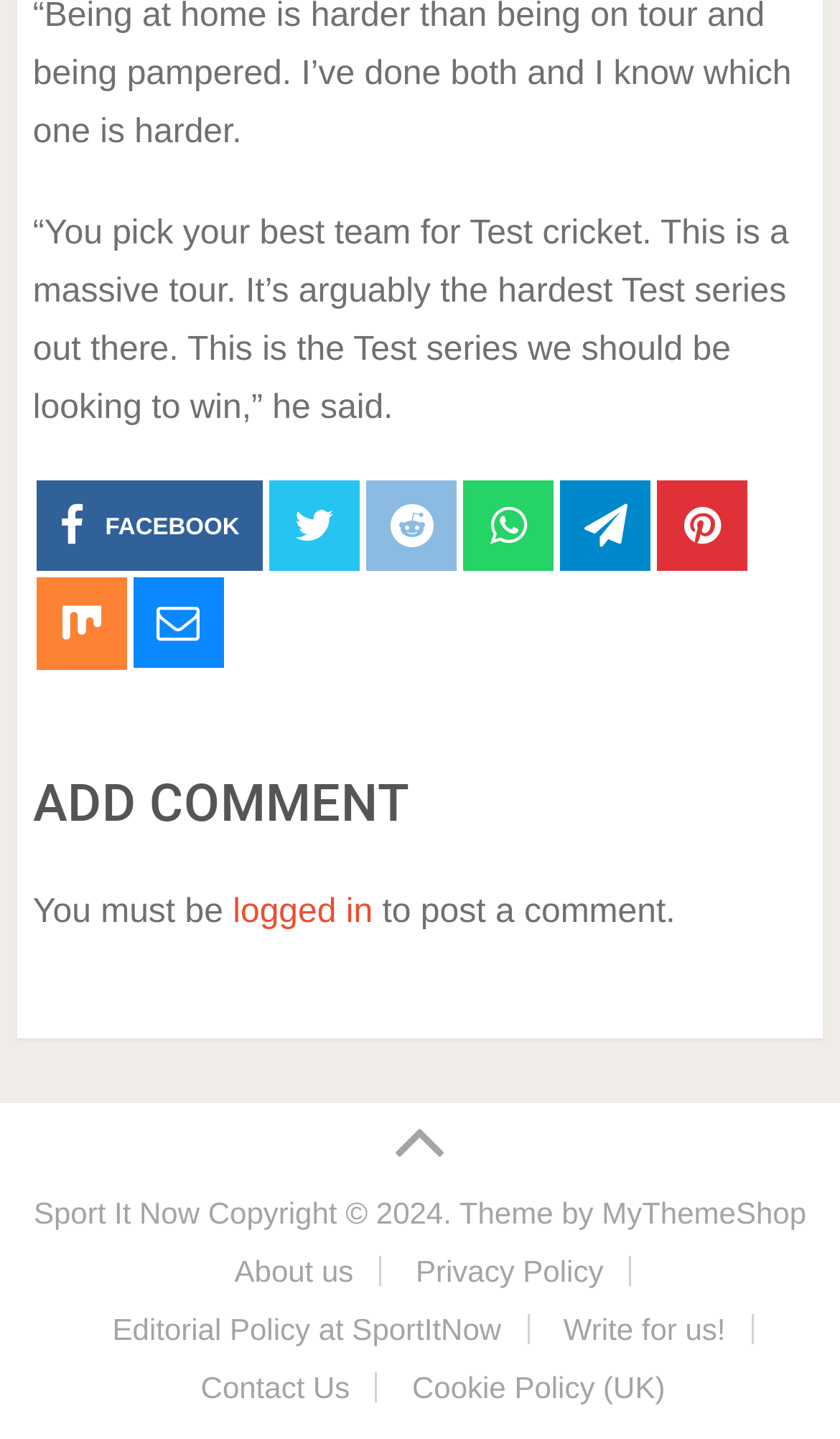Please specify the bounding box coordinates of the region to click in order to perform the following instruction: "Visit the About us page".

[0.279, 0.871, 0.421, 0.895]